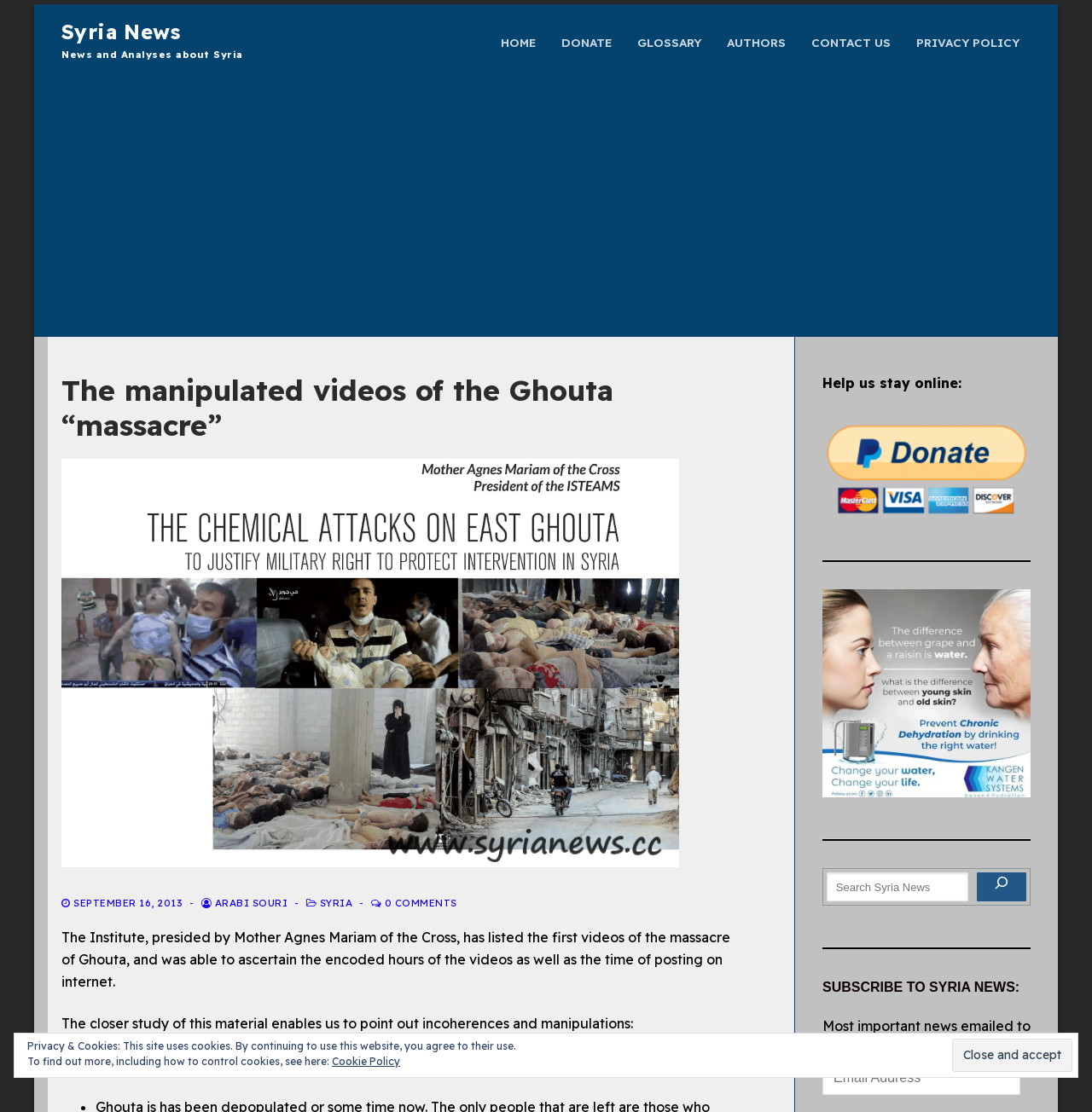What is the topic of the news article on the webpage?
Refer to the image and provide a detailed answer to the question.

The webpage has a heading 'The manipulated videos of the Ghouta “massacre”' and the text mentions 'the massacre of Ghouta', which suggests that the topic of the news article is the Ghouta massacre.